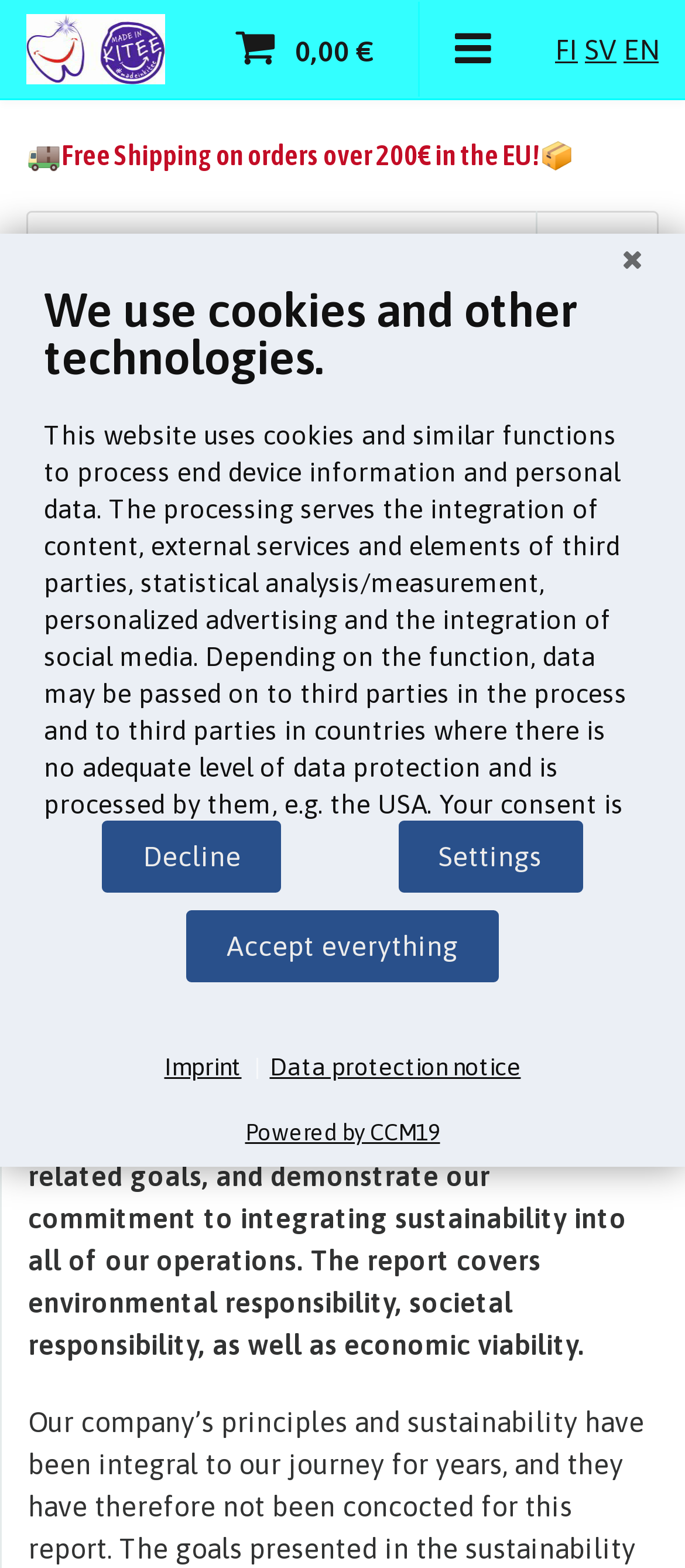What is the language of the webpage?
Use the image to answer the question with a single word or phrase.

Multiple